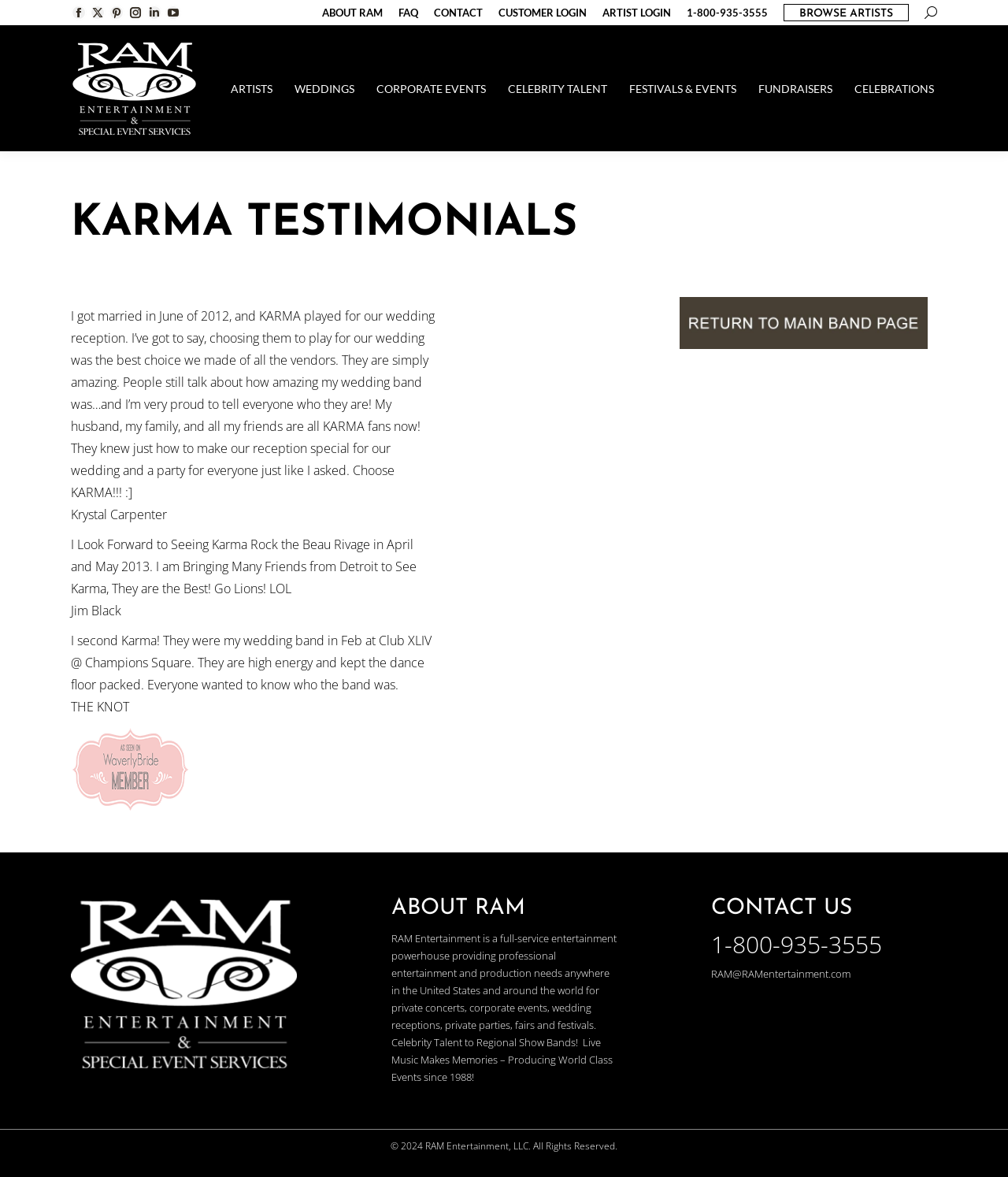Please answer the following question as detailed as possible based on the image: 
What is the year RAM Entertainment was established?

The year can be found in the footer section of the webpage, where it is mentioned that RAM Entertainment has been 'Producing World Class Events since 1988'.